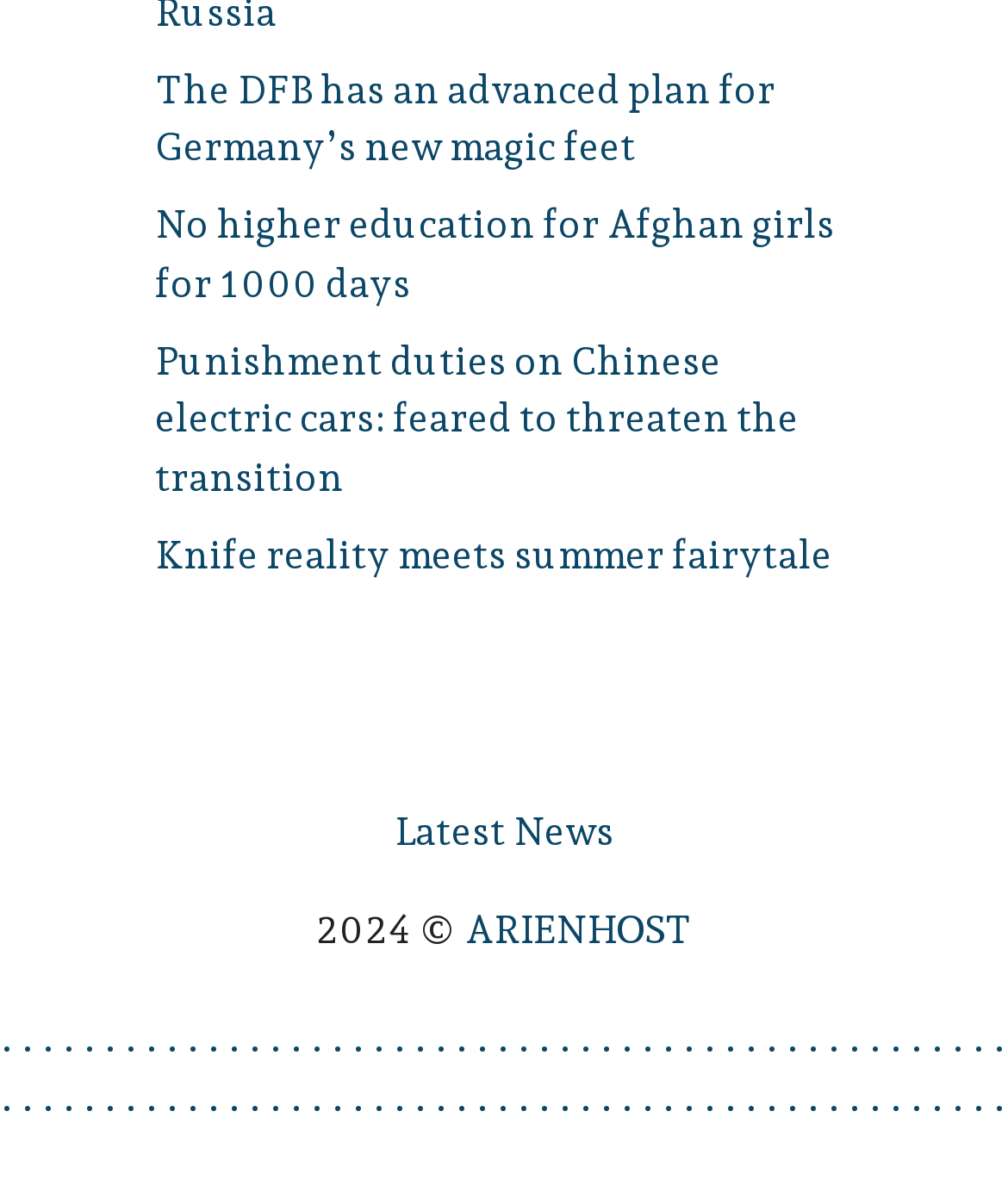What is the position of the 'Site' contentinfo?
Please give a detailed and elaborate answer to the question.

The 'Site' contentinfo has a bounding box coordinate of [0.0, 0.624, 1.0, 0.853], which indicates that it is located at the bottom of the webpage.